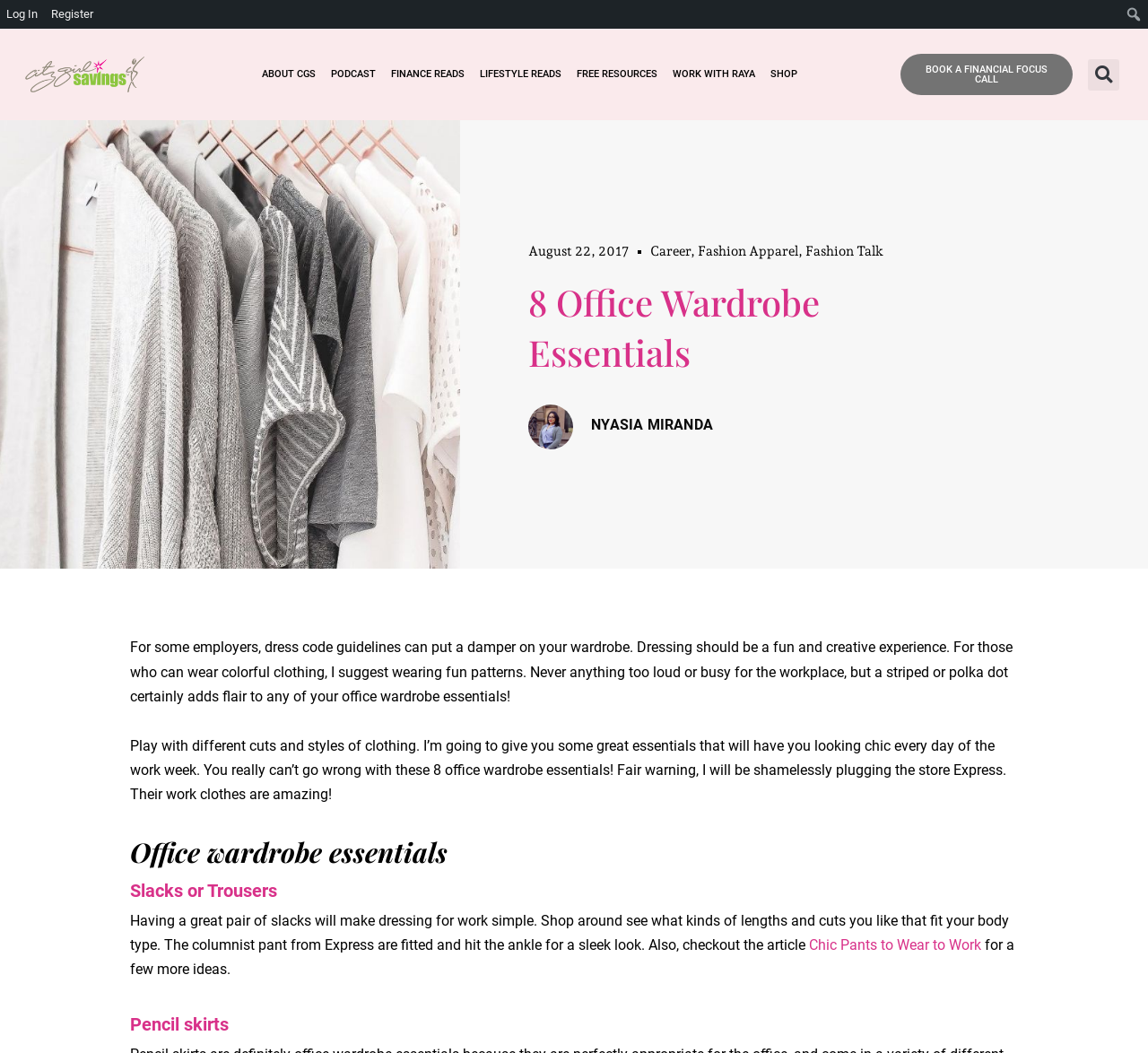Specify the bounding box coordinates of the area to click in order to execute this command: 'Click on the link to tutorials'. The coordinates should consist of four float numbers ranging from 0 to 1, and should be formatted as [left, top, right, bottom].

None